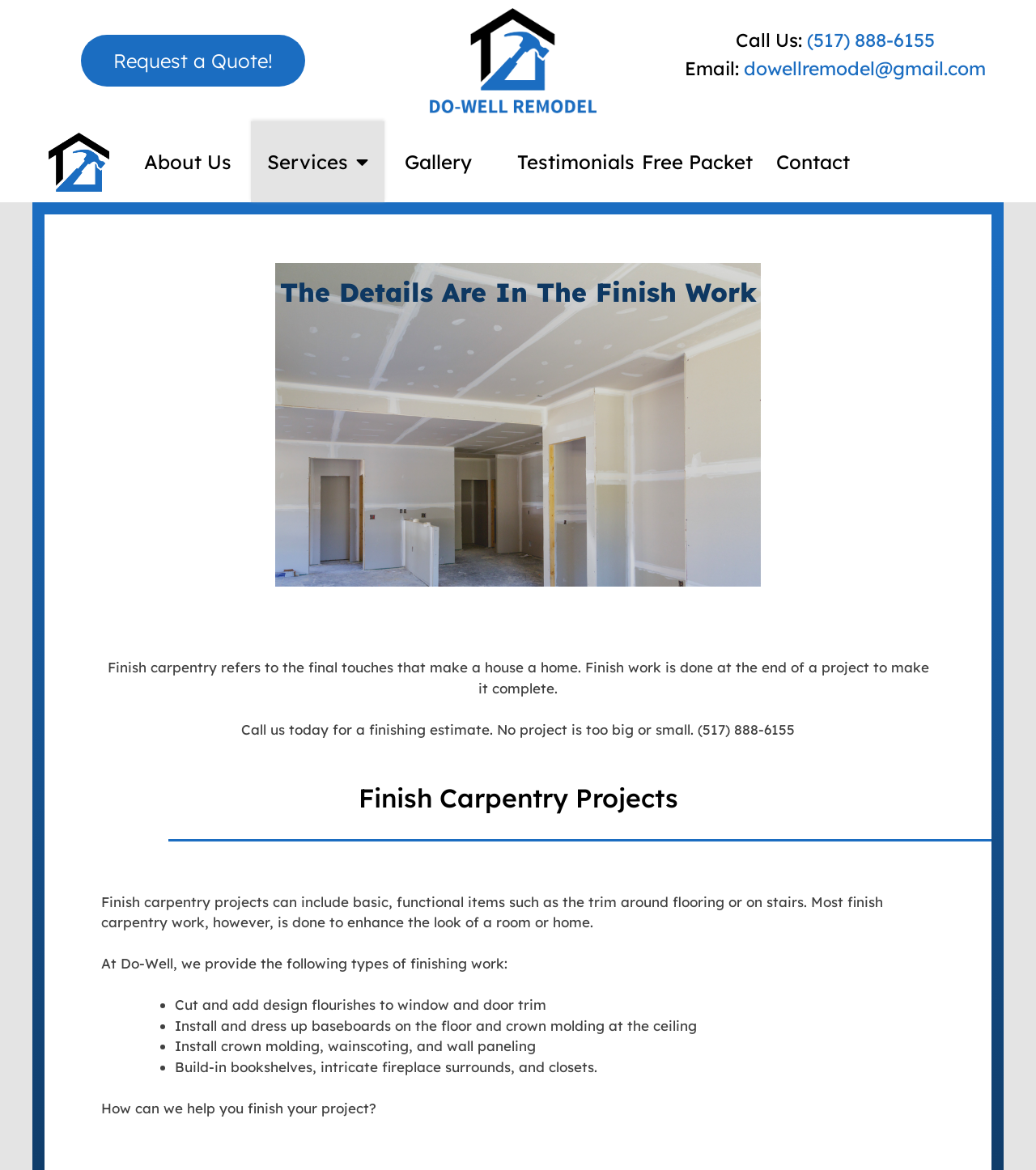Give a succinct answer to this question in a single word or phrase: 
How can I request a quote?

Click 'Request a Quote!'